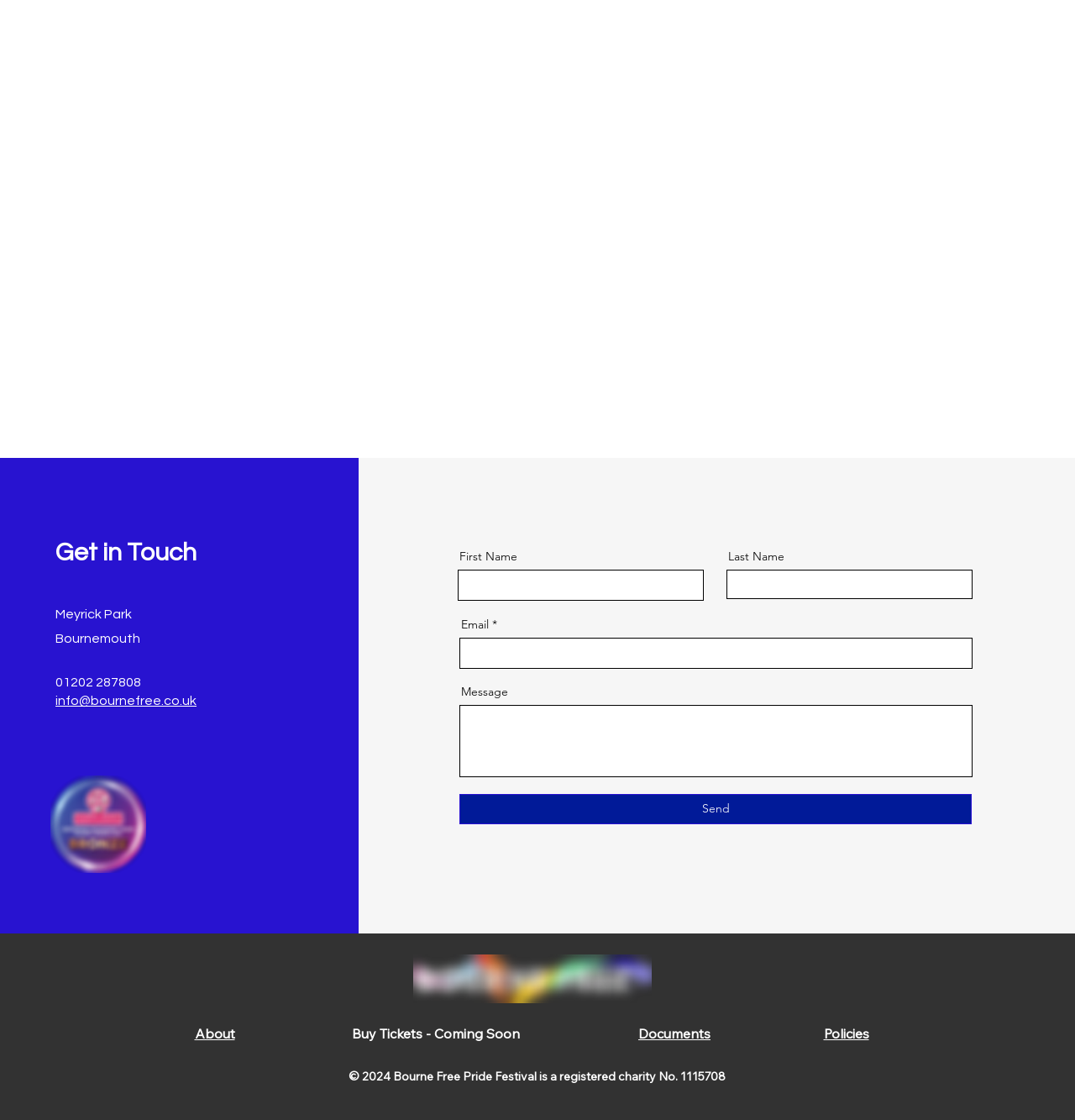Please identify the bounding box coordinates of the area that needs to be clicked to fulfill the following instruction: "Go to the home page."

None